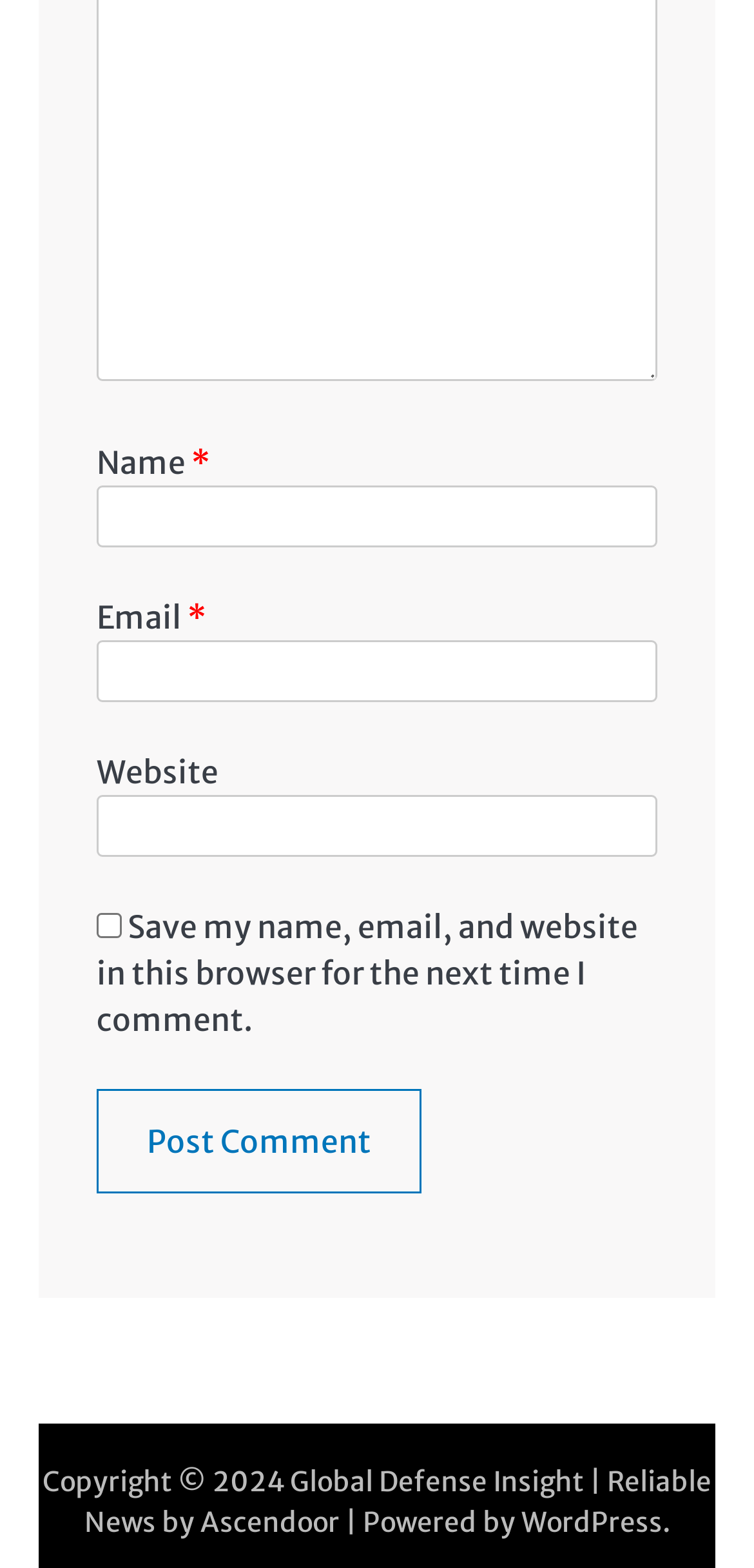Please locate the bounding box coordinates of the region I need to click to follow this instruction: "Visit the Global Defense Insight website".

[0.385, 0.934, 0.774, 0.956]